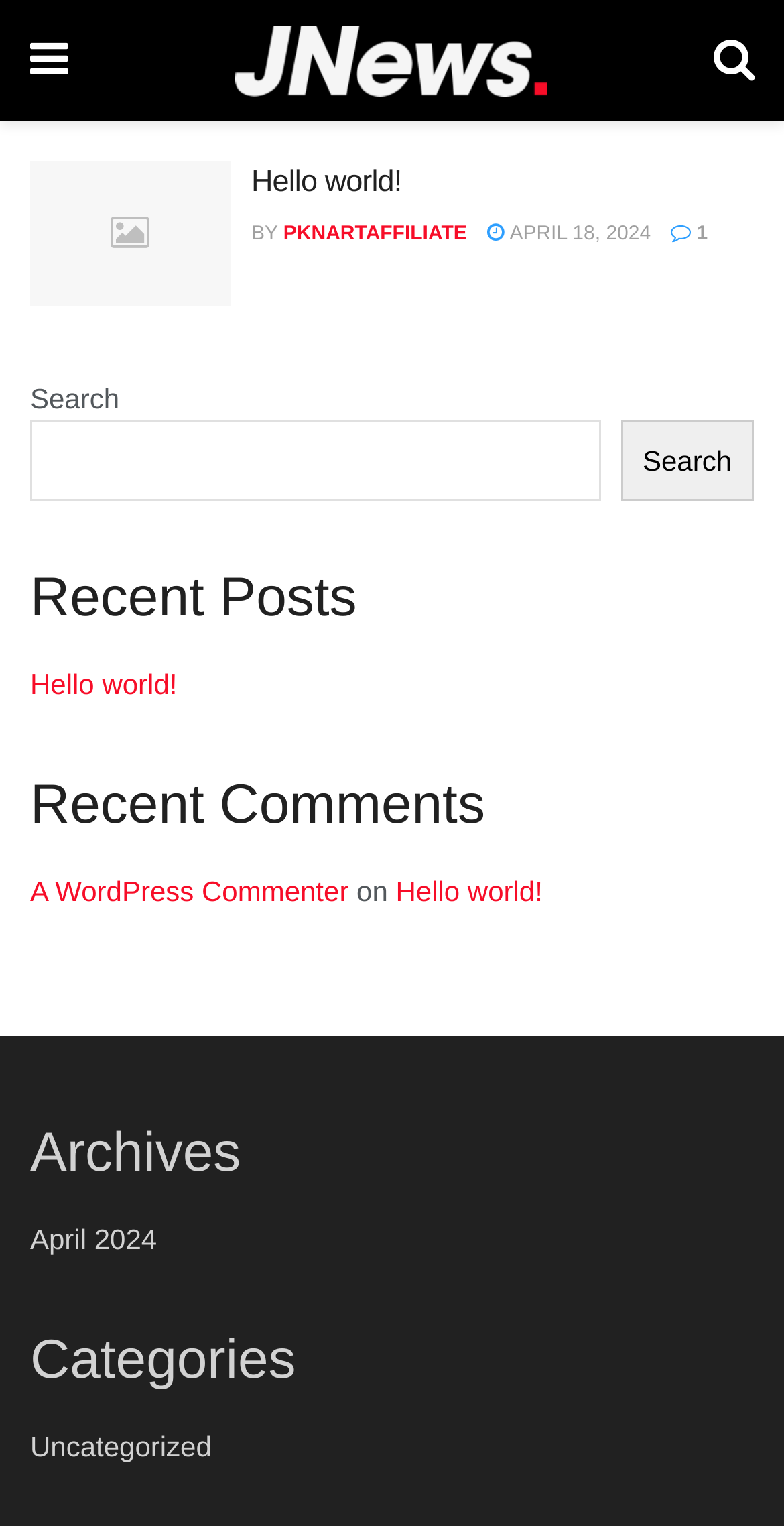Please identify the bounding box coordinates of the element on the webpage that should be clicked to follow this instruction: "view archives". The bounding box coordinates should be given as four float numbers between 0 and 1, formatted as [left, top, right, bottom].

[0.038, 0.731, 0.962, 0.78]